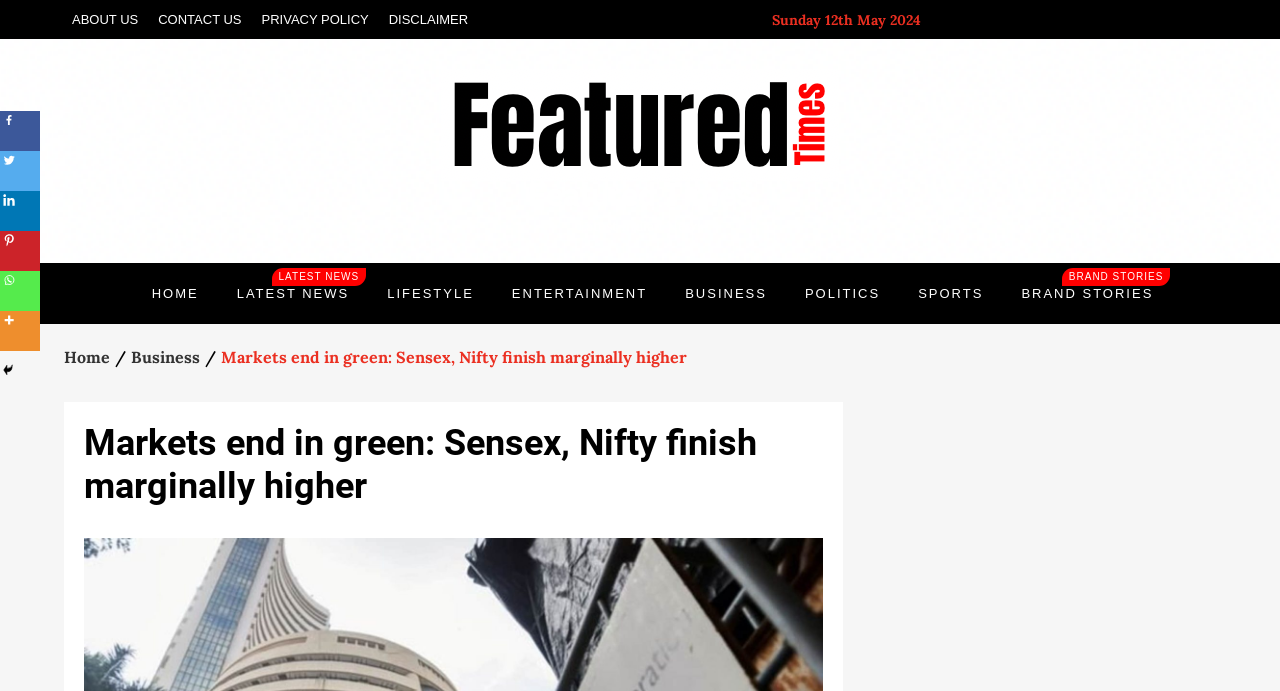Given the element description: "alt="Featured Times"", predict the bounding box coordinates of the UI element it refers to, using four float numbers between 0 and 1, i.e., [left, top, right, bottom].

[0.345, 0.166, 0.655, 0.192]